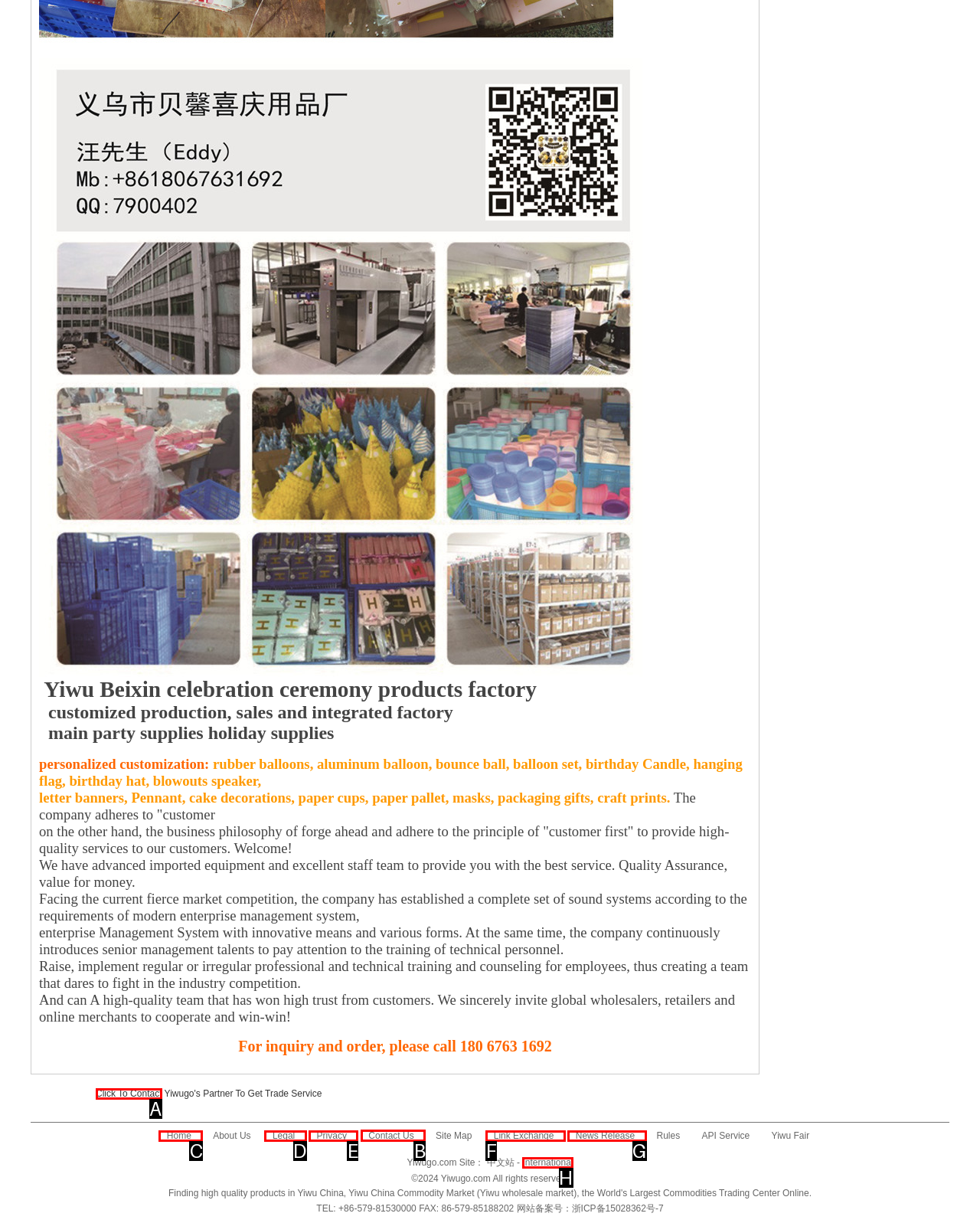Tell me the letter of the correct UI element to click for this instruction: Contact us. Answer with the letter only.

B